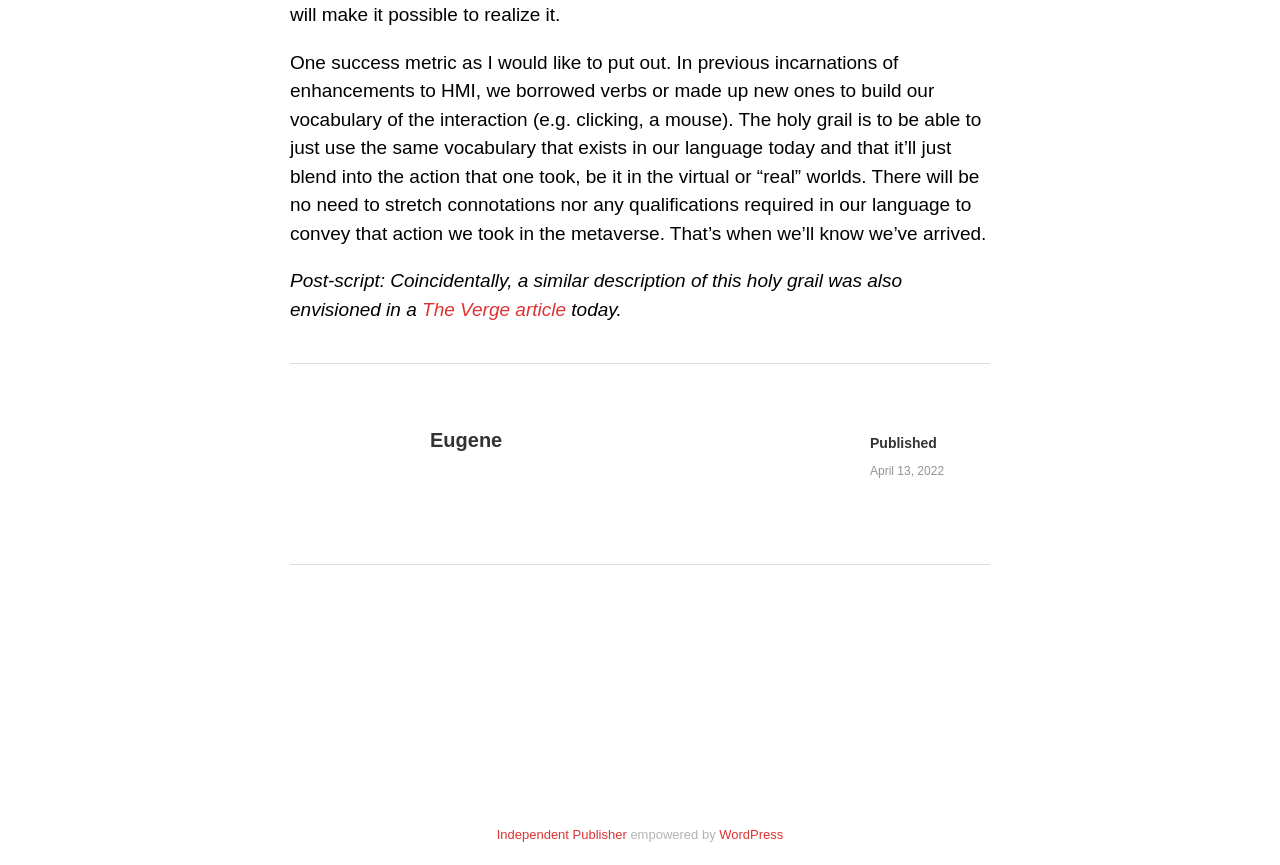What is the author's name?
Look at the image and respond with a one-word or short phrase answer.

Eugene